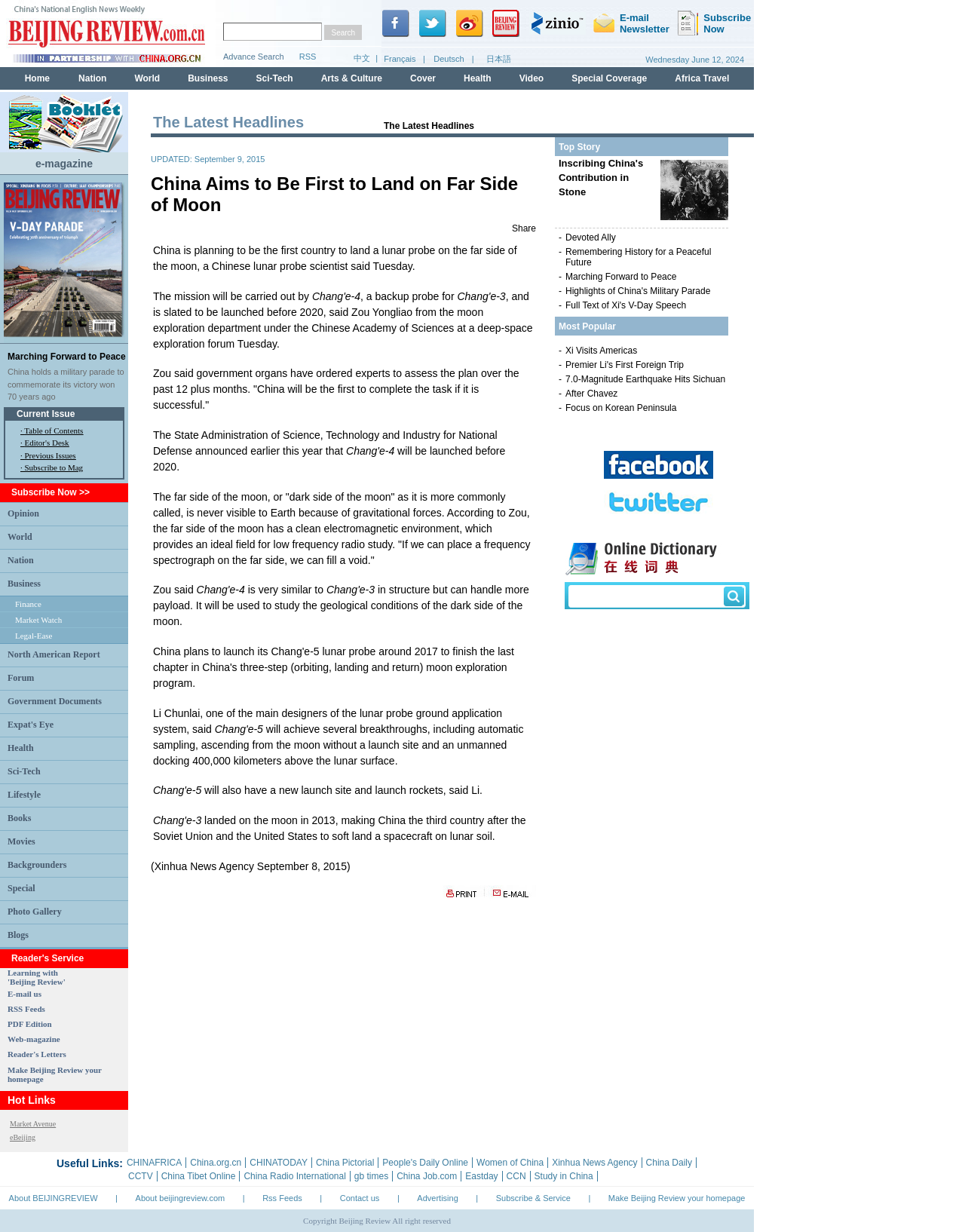What is the name of the magazine? Based on the image, give a response in one word or a short phrase.

Beijing Review